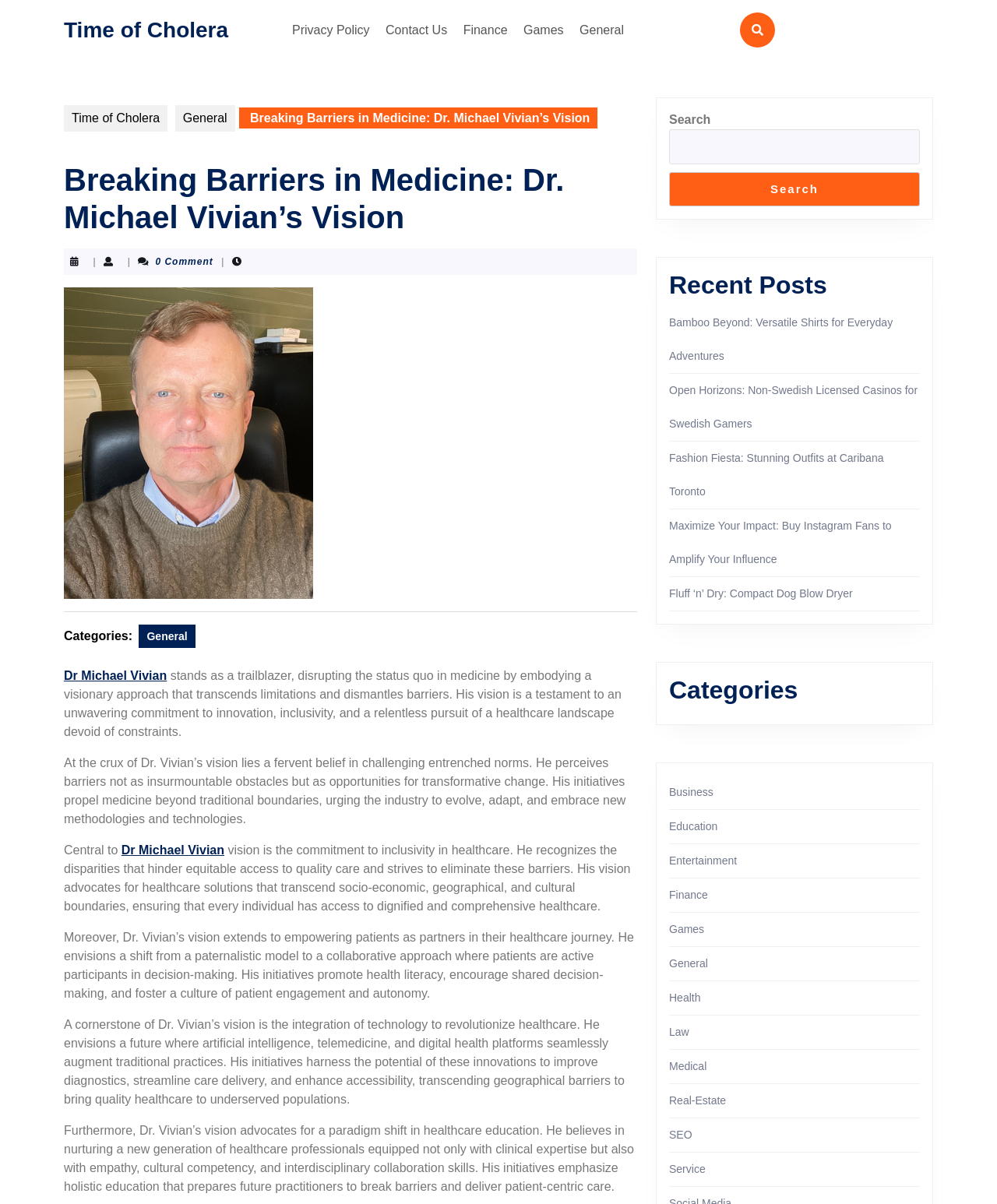Pinpoint the bounding box coordinates of the clickable element needed to complete the instruction: "View the 'Recent Posts'". The coordinates should be provided as four float numbers between 0 and 1: [left, top, right, bottom].

[0.671, 0.224, 0.923, 0.249]